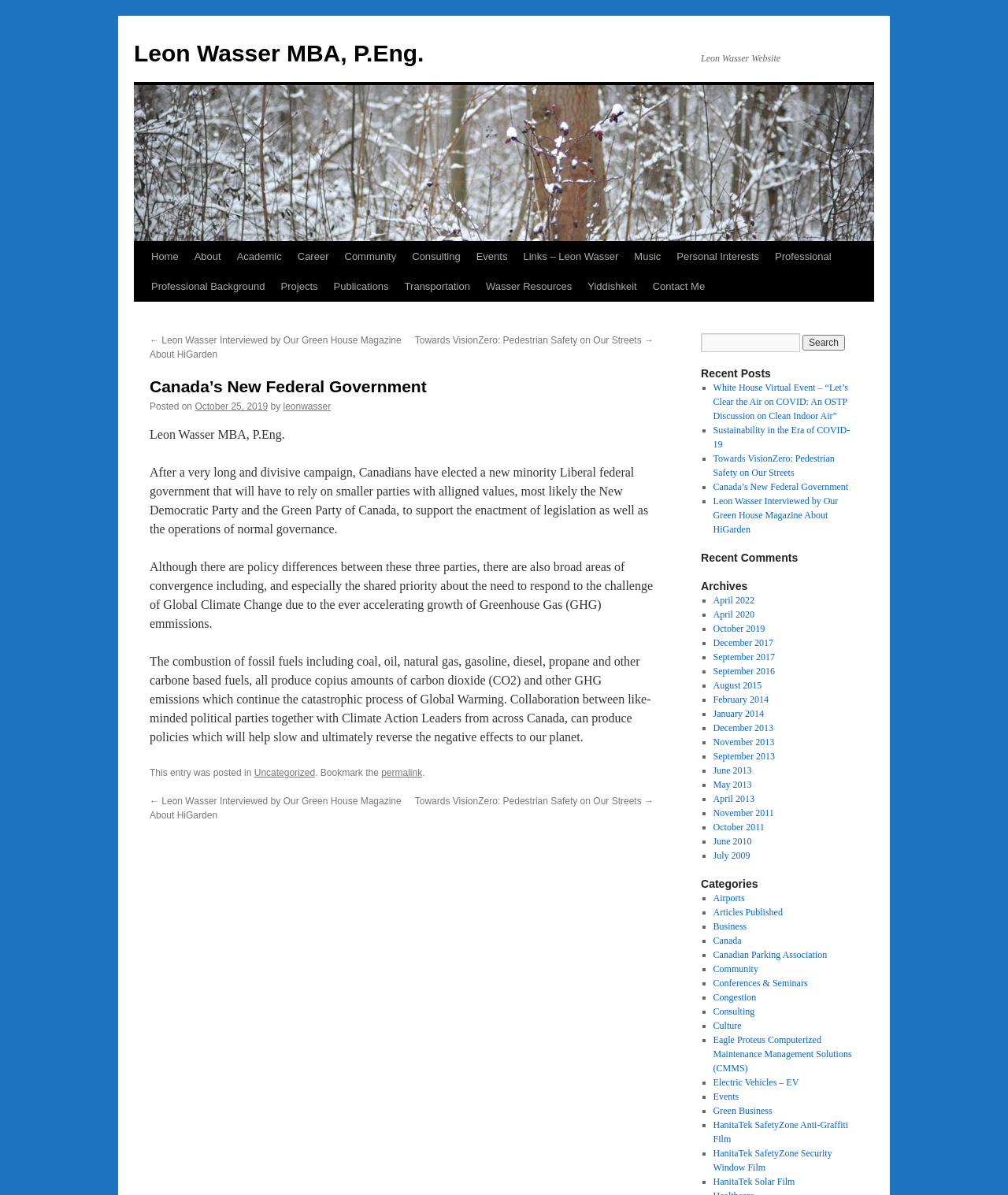Find the bounding box coordinates for the element described here: "HanitaTek SafetyZone Security Window Film".

[0.707, 0.96, 0.826, 0.982]